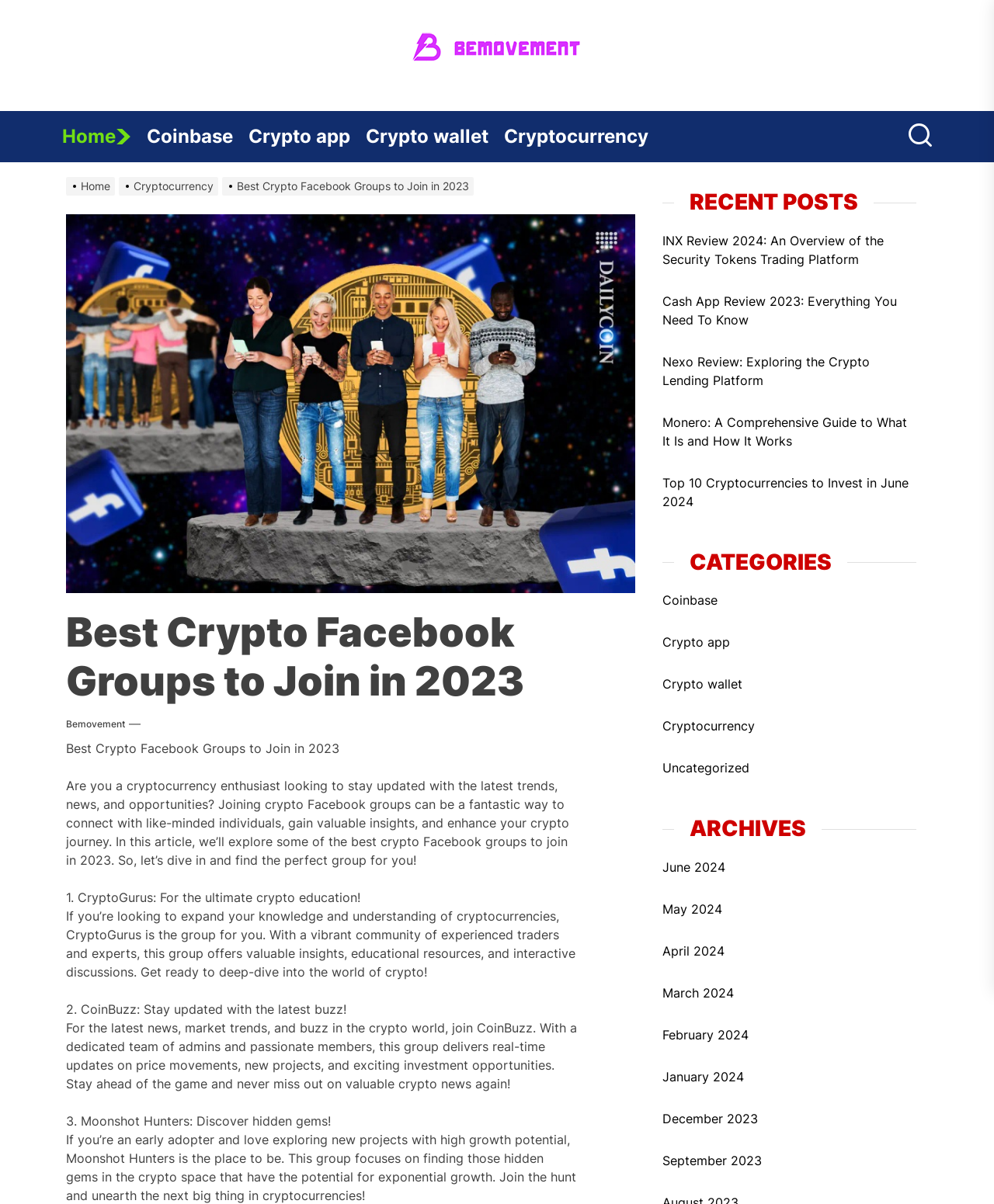Extract the primary heading text from the webpage.

Best Crypto Facebook Groups to Join in 2023